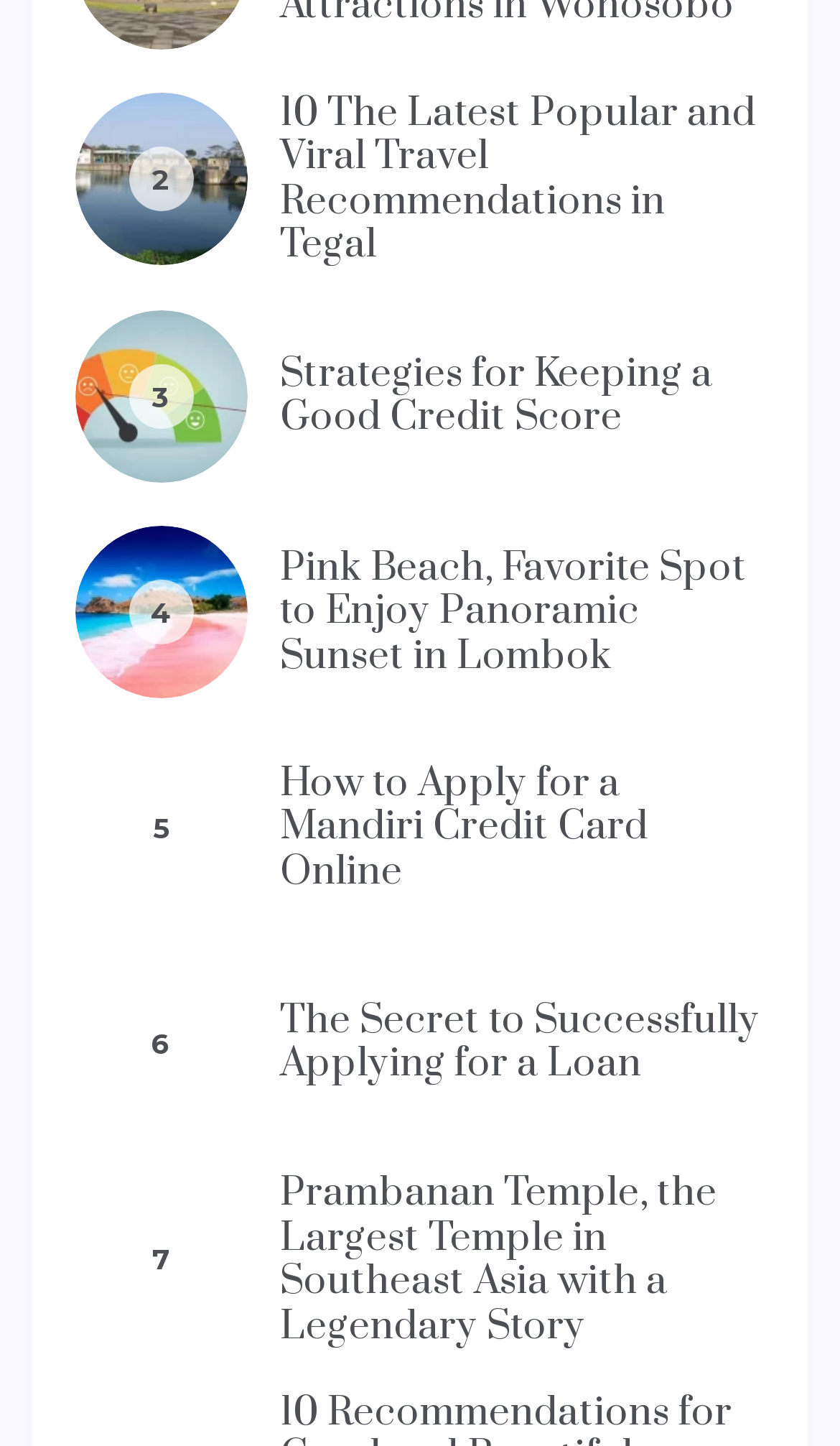Please pinpoint the bounding box coordinates for the region I should click to adhere to this instruction: "Learn How to Apply for a Mandiri Credit Card Online".

[0.09, 0.513, 0.295, 0.632]